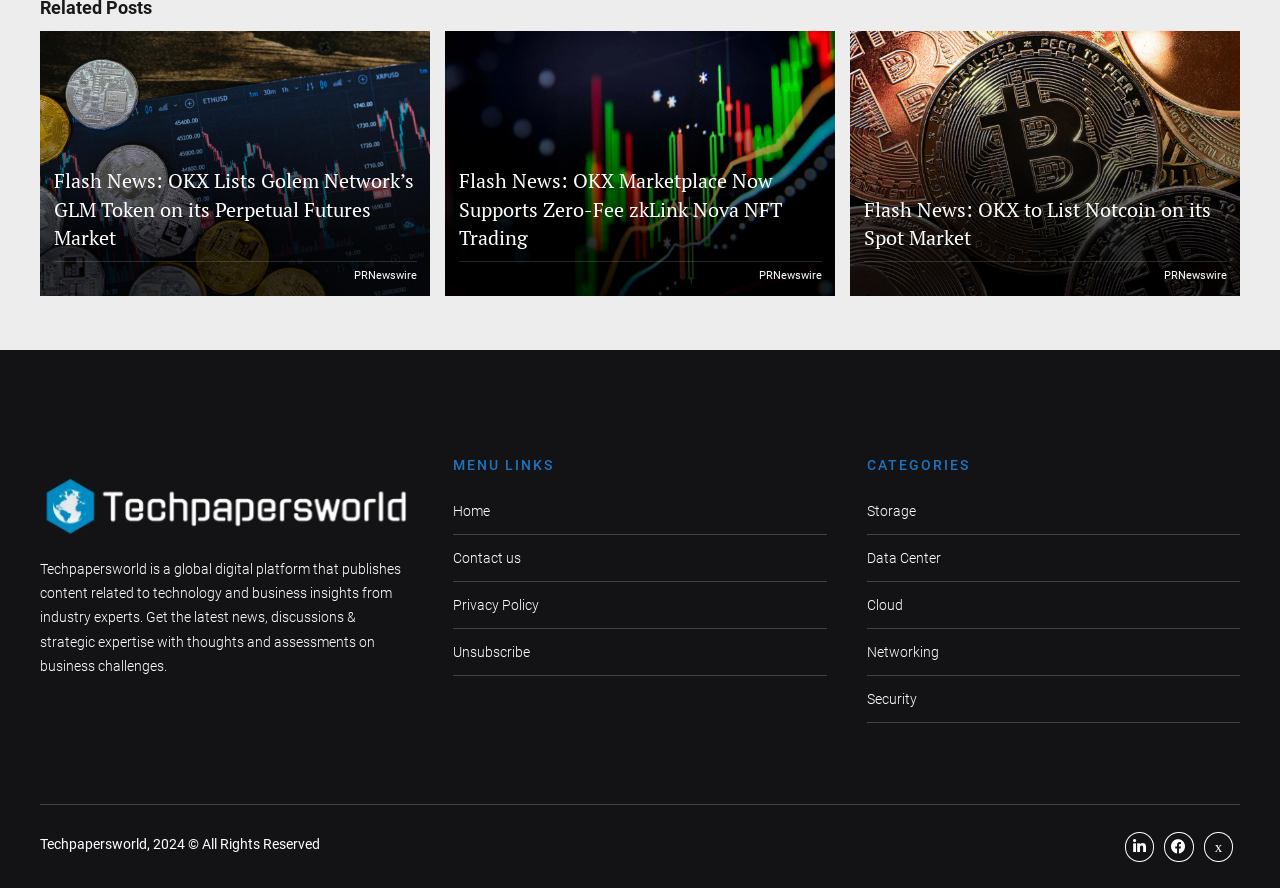Locate the bounding box coordinates of the item that should be clicked to fulfill the instruction: "Go to 'Breaking News & Opinion' page".

None